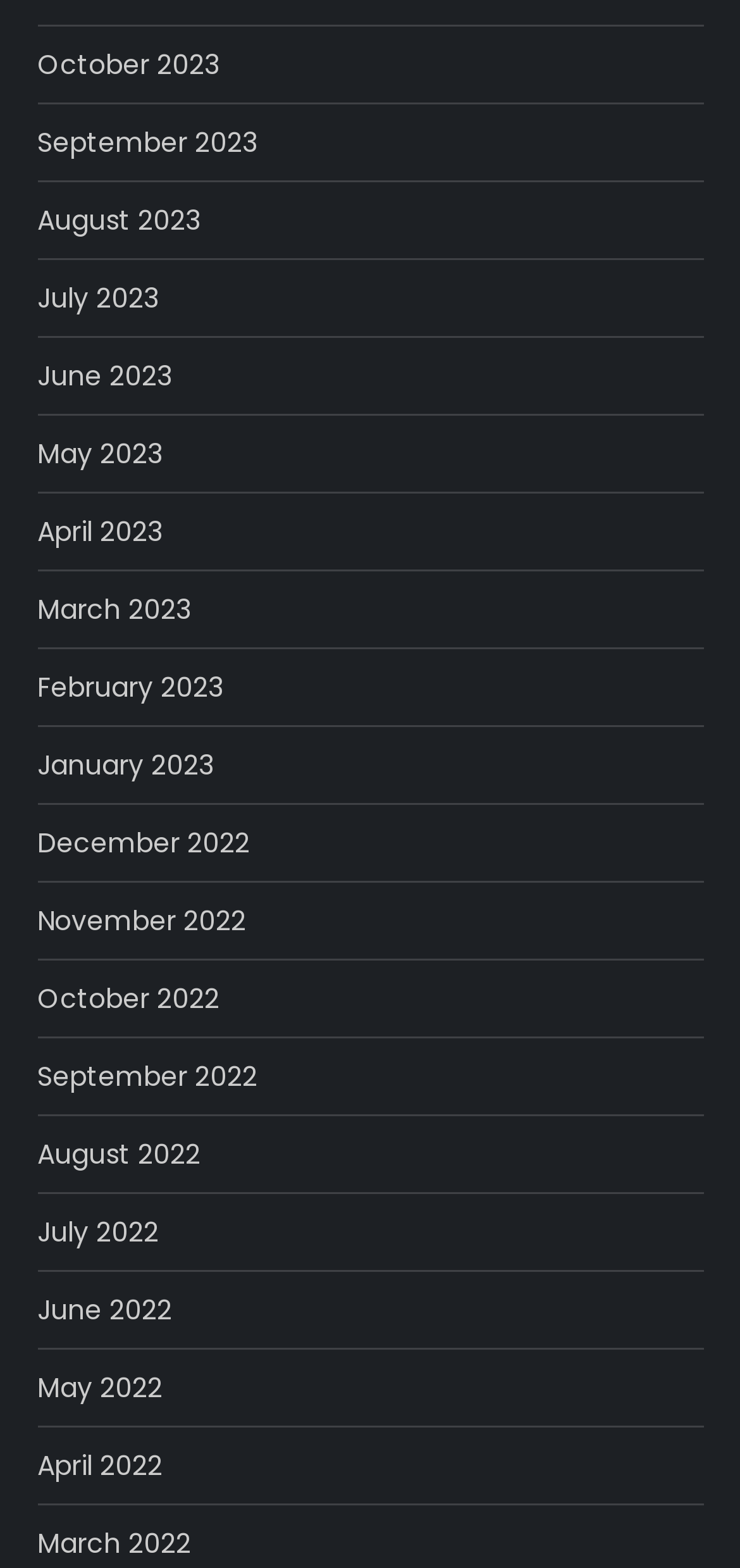Please determine the bounding box coordinates of the element's region to click in order to carry out the following instruction: "view January 2023". The coordinates should be four float numbers between 0 and 1, i.e., [left, top, right, bottom].

[0.05, 0.472, 0.288, 0.503]